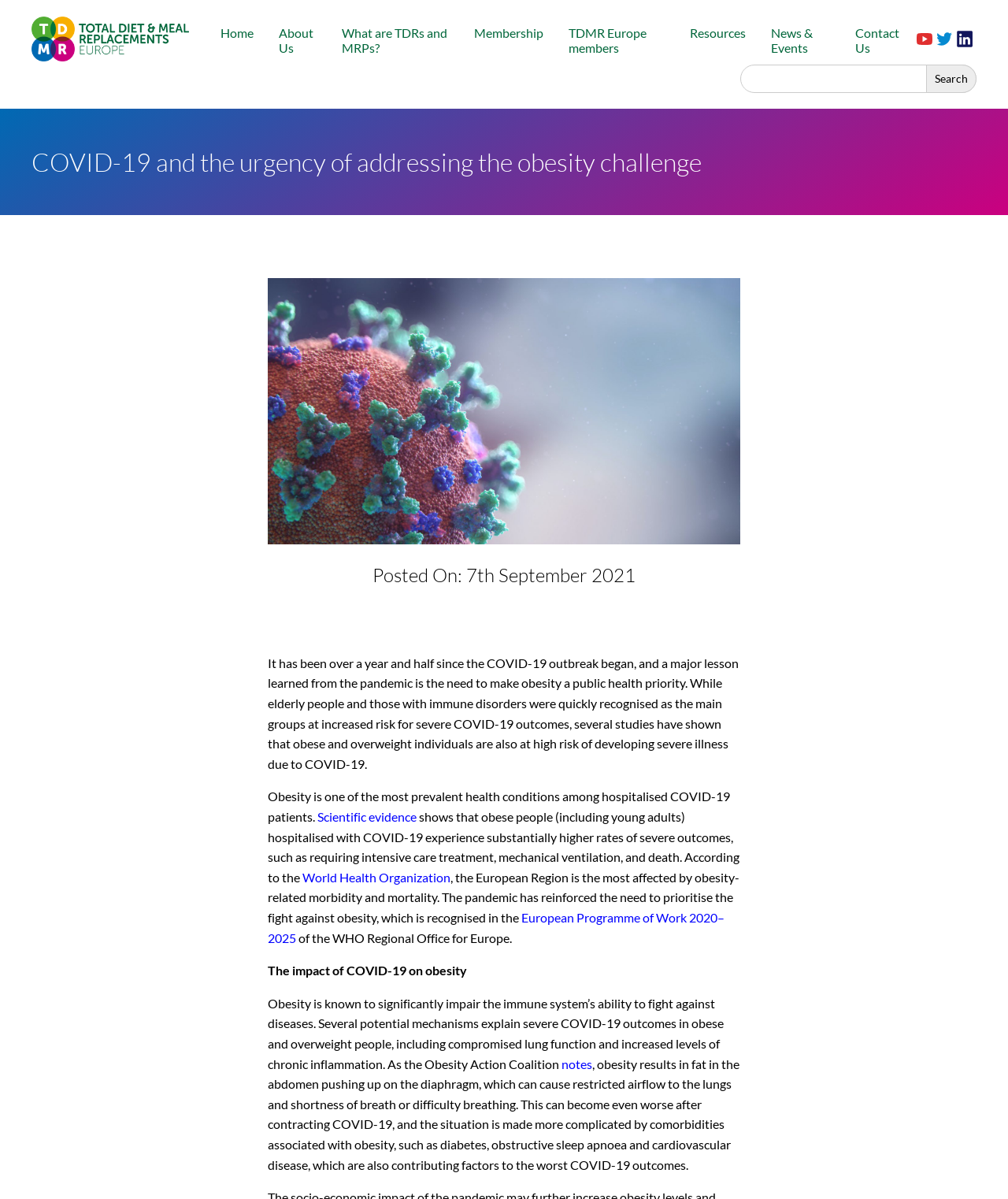Given the following UI element description: "Contact Us", find the bounding box coordinates in the webpage screenshot.

[0.849, 0.021, 0.892, 0.046]